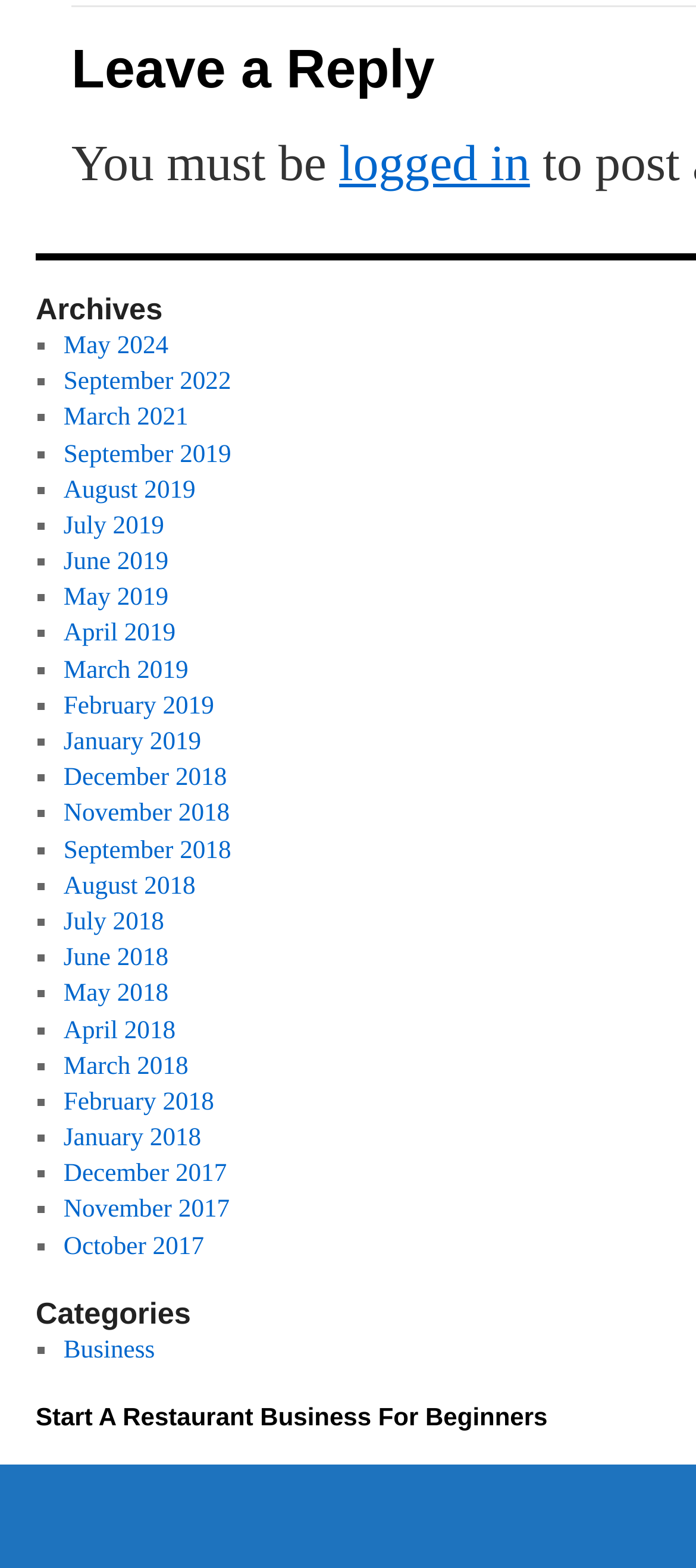Show the bounding box coordinates for the element that needs to be clicked to execute the following instruction: "Follow the 'addPair' link". Provide the coordinates in the form of four float numbers between 0 and 1, i.e., [left, top, right, bottom].

None